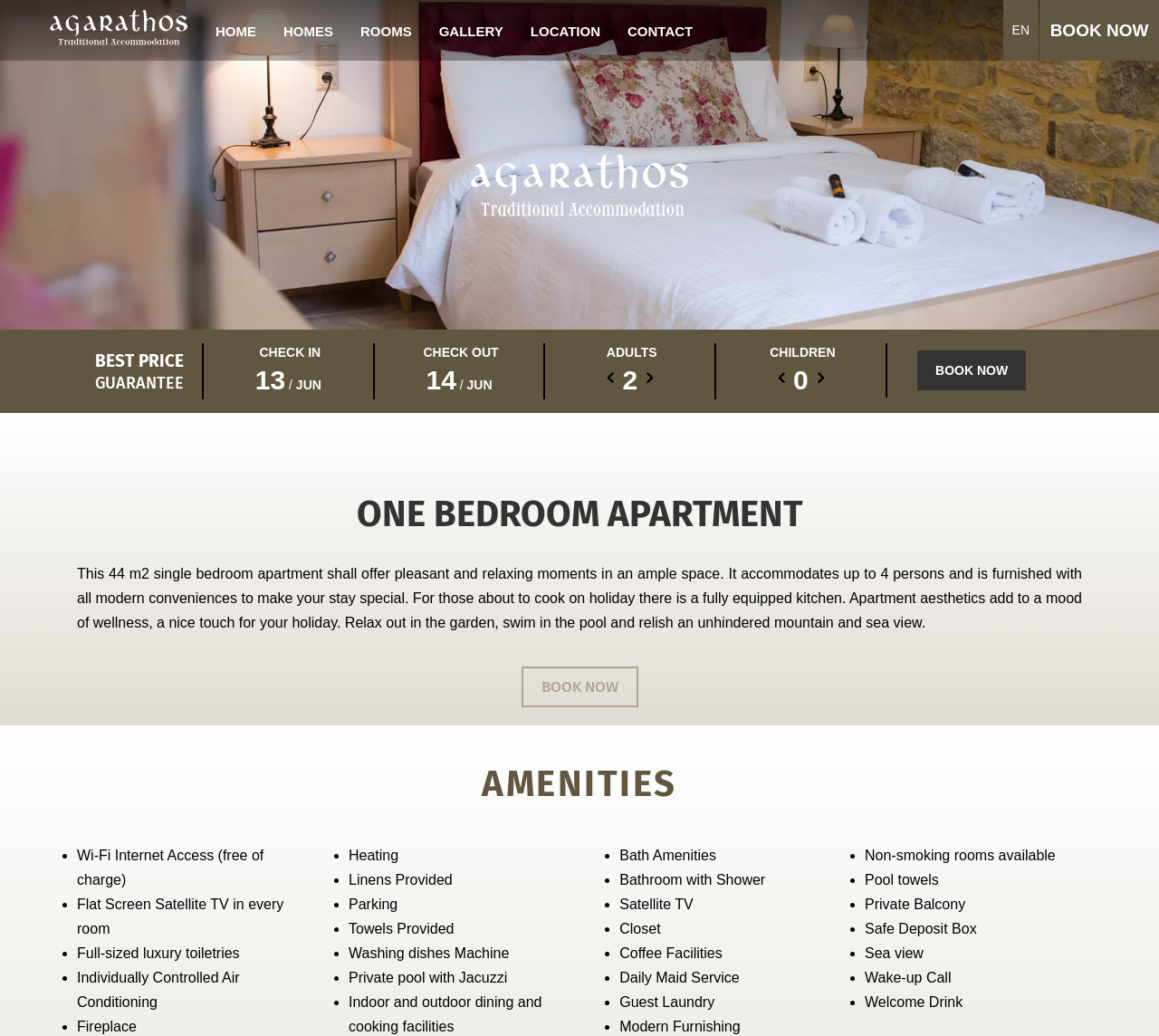Find the bounding box coordinates for the area that should be clicked to accomplish the instruction: "Click on the HOME link".

[0.0, 0.194, 0.083, 0.245]